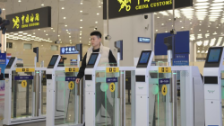Respond with a single word or short phrase to the following question: 
What type of attire is the traveler wearing?

Casual